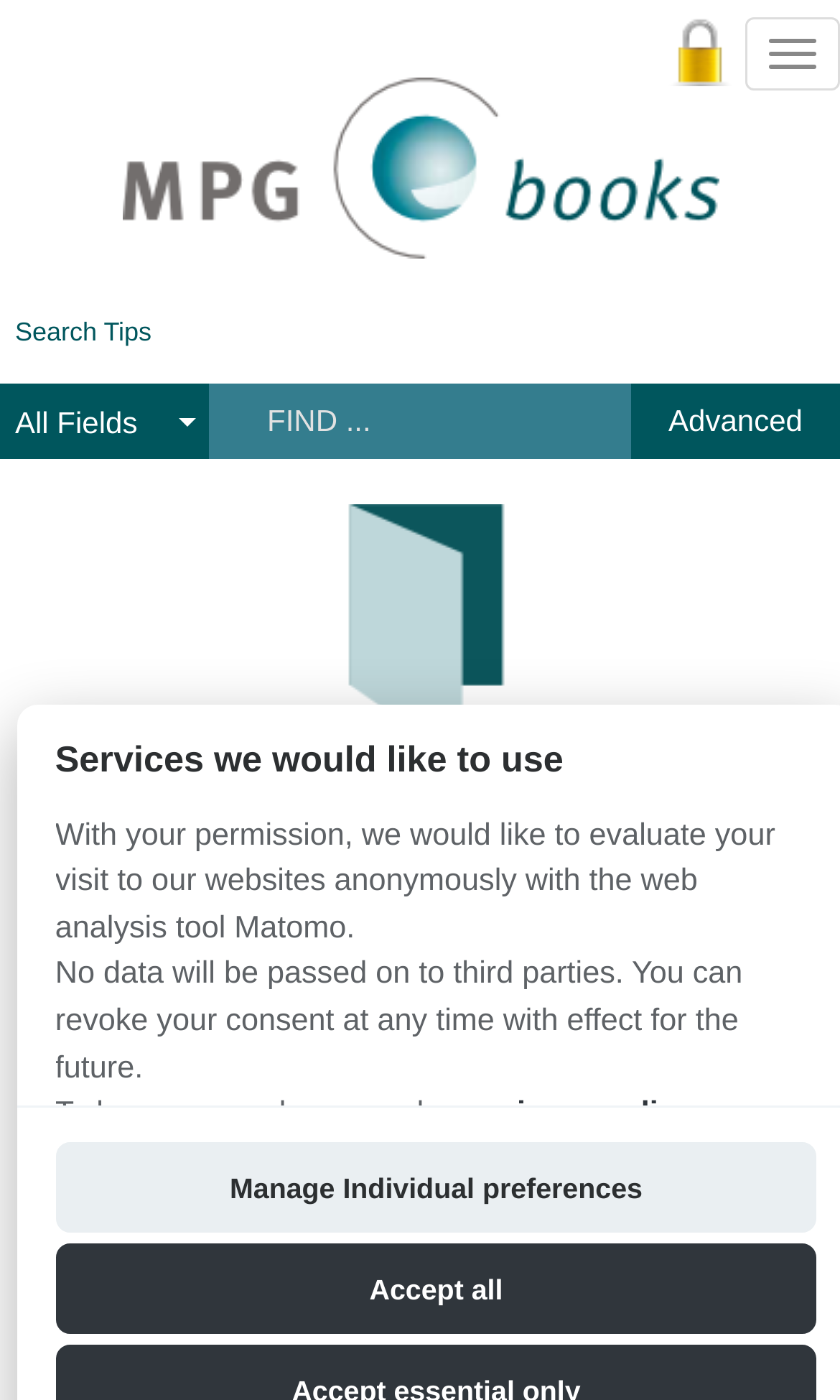What is the format of the eBook?
Respond to the question with a single word or phrase according to the image.

eBook